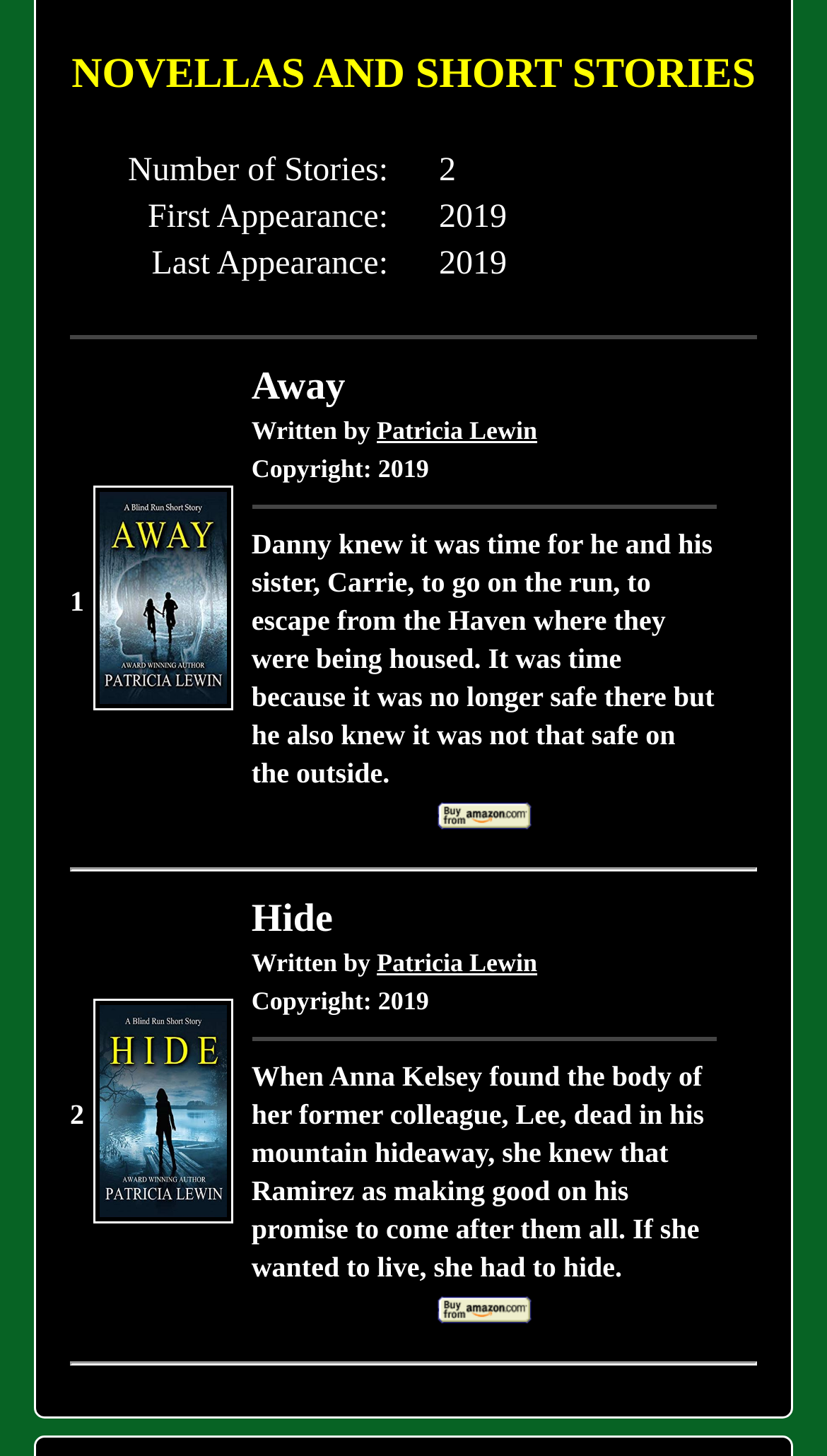Bounding box coordinates are specified in the format (top-left x, top-left y, bottom-right x, bottom-right y). All values are floating point numbers bounded between 0 and 1. Please provide the bounding box coordinate of the region this sentence describes: alt="buy from Amazon"

[0.528, 0.552, 0.643, 0.576]